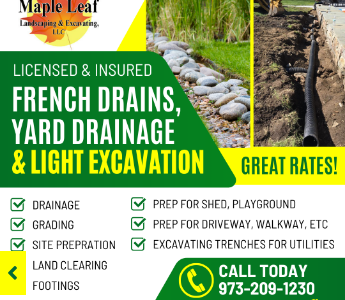Thoroughly describe the content and context of the image.

The image showcases a visually engaging advertisement for Maple Leaf Landscaping & Excavating, LLC. It prominently features the company's licensing and insurance status, emphasizing essential services such as French drains, yard drainage, and light excavation. The vibrant green and yellow color scheme highlights the featured services, which include drainage, grading, site preparation, land clearing, and footings. Alongside these services, the ad outlines specific preparation tasks, such as preparing areas for sheds, playgrounds, driveways, and walkways, as well as excavating trenches for utilities. The call-to-action encourages potential customers to contact the company, displaying the phone number clearly for easy access. This advertisement effectively communicates a range of landscaping services while portraying a professional and trustworthy image.